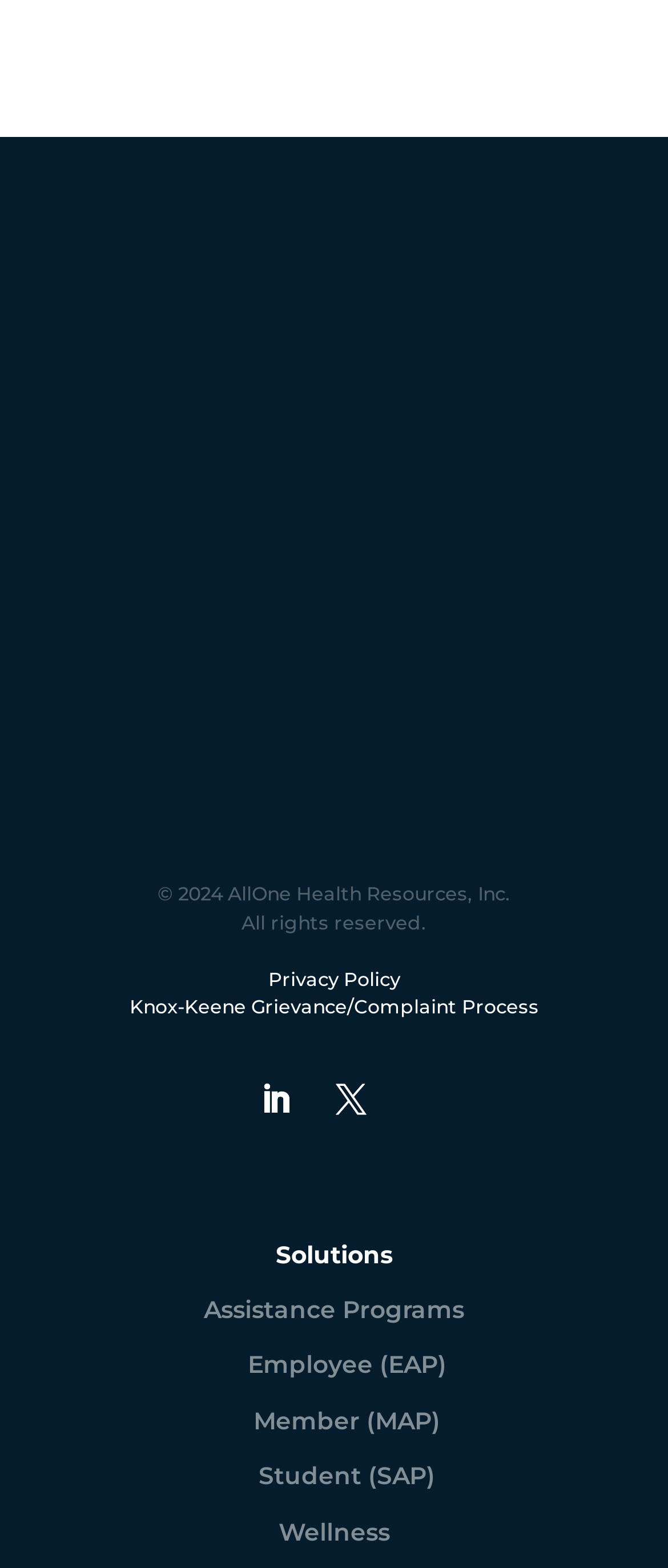What is the purpose of the 'REQUEST A QUOTE' link?
Using the image provided, answer with just one word or phrase.

To request a quote